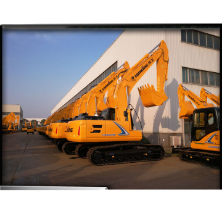Please answer the following question using a single word or phrase: 
What type of base do the excavators have?

Tracked base